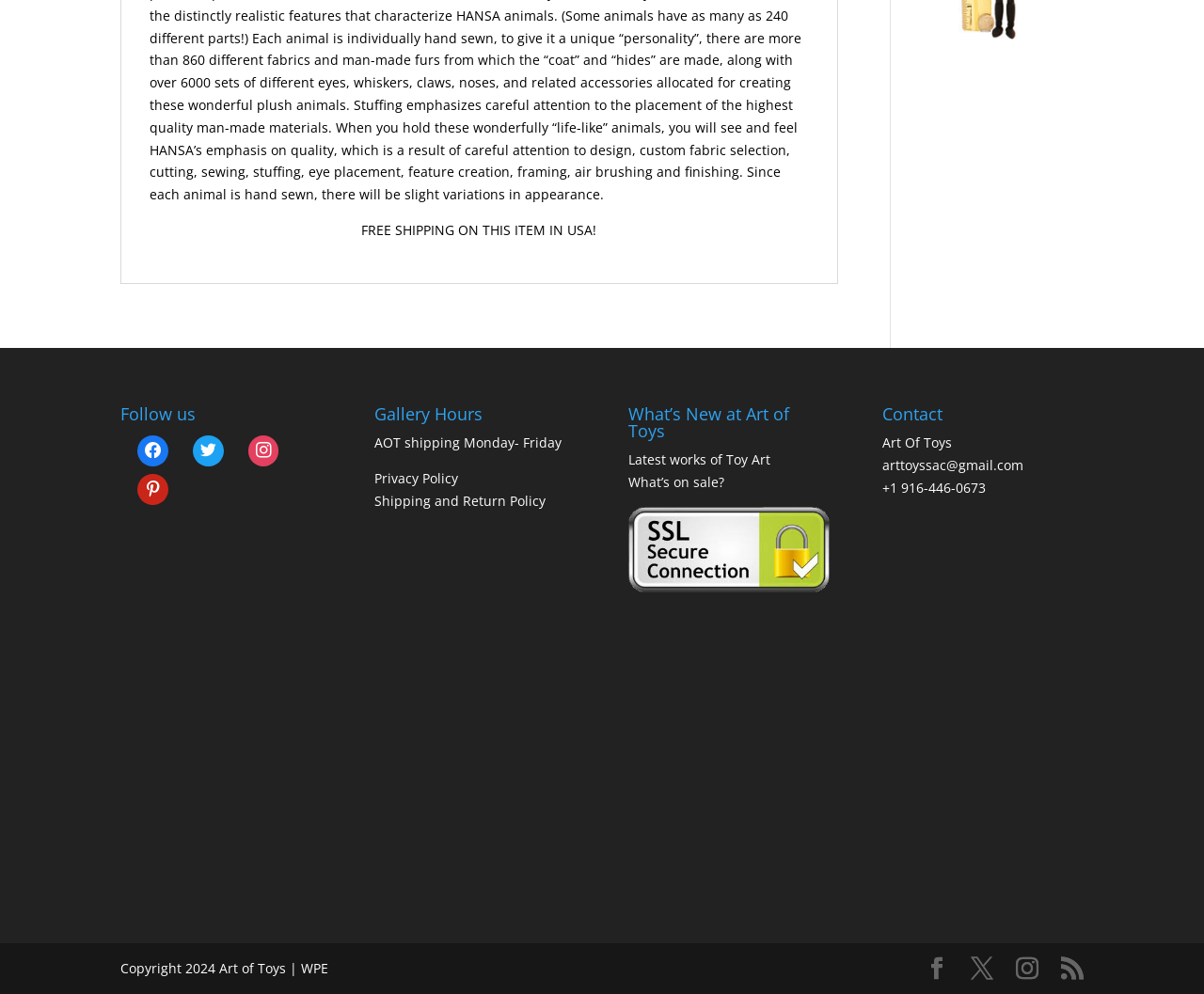Determine the bounding box for the UI element as described: "Privacy Policy". The coordinates should be represented as four float numbers between 0 and 1, formatted as [left, top, right, bottom].

[0.311, 0.472, 0.381, 0.49]